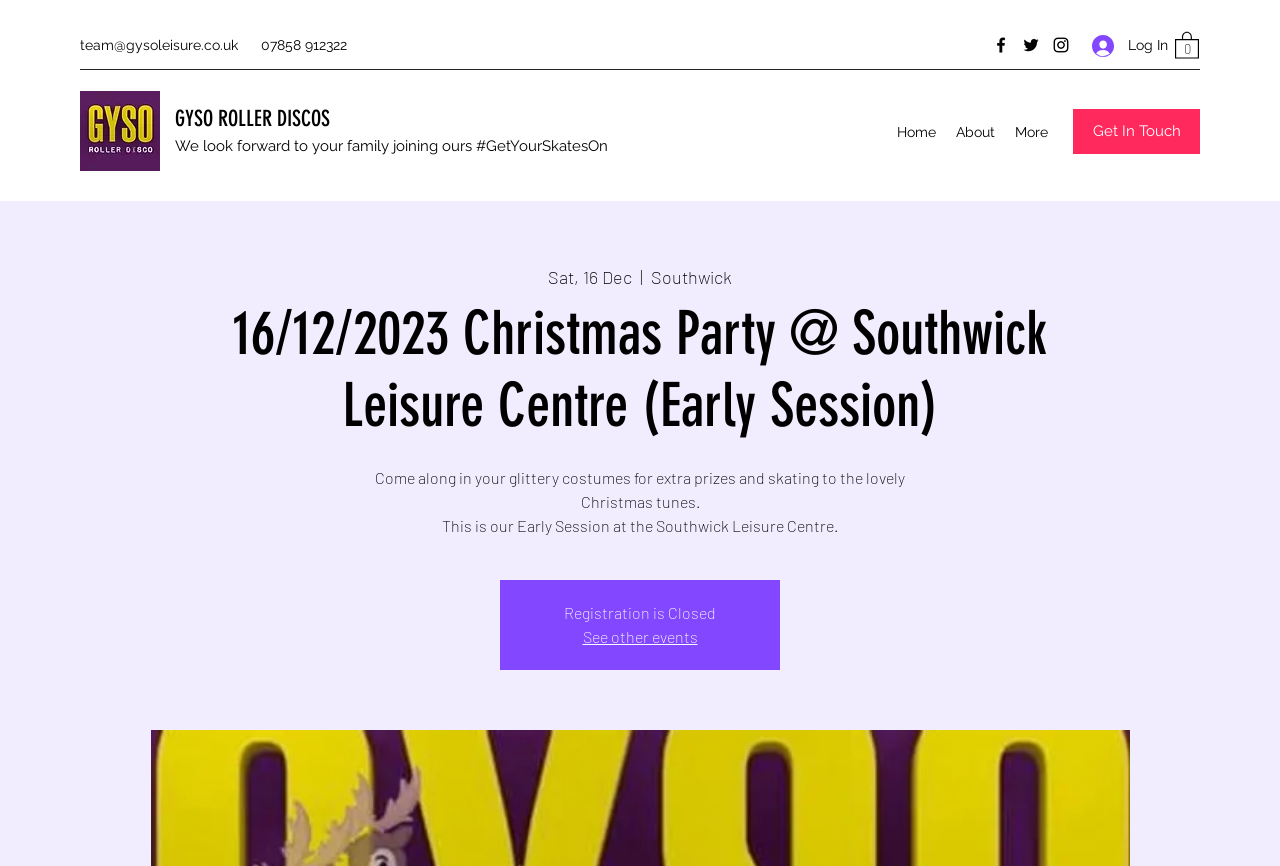Please determine the bounding box coordinates of the clickable area required to carry out the following instruction: "Contact us via email". The coordinates must be four float numbers between 0 and 1, represented as [left, top, right, bottom].

[0.062, 0.043, 0.186, 0.061]